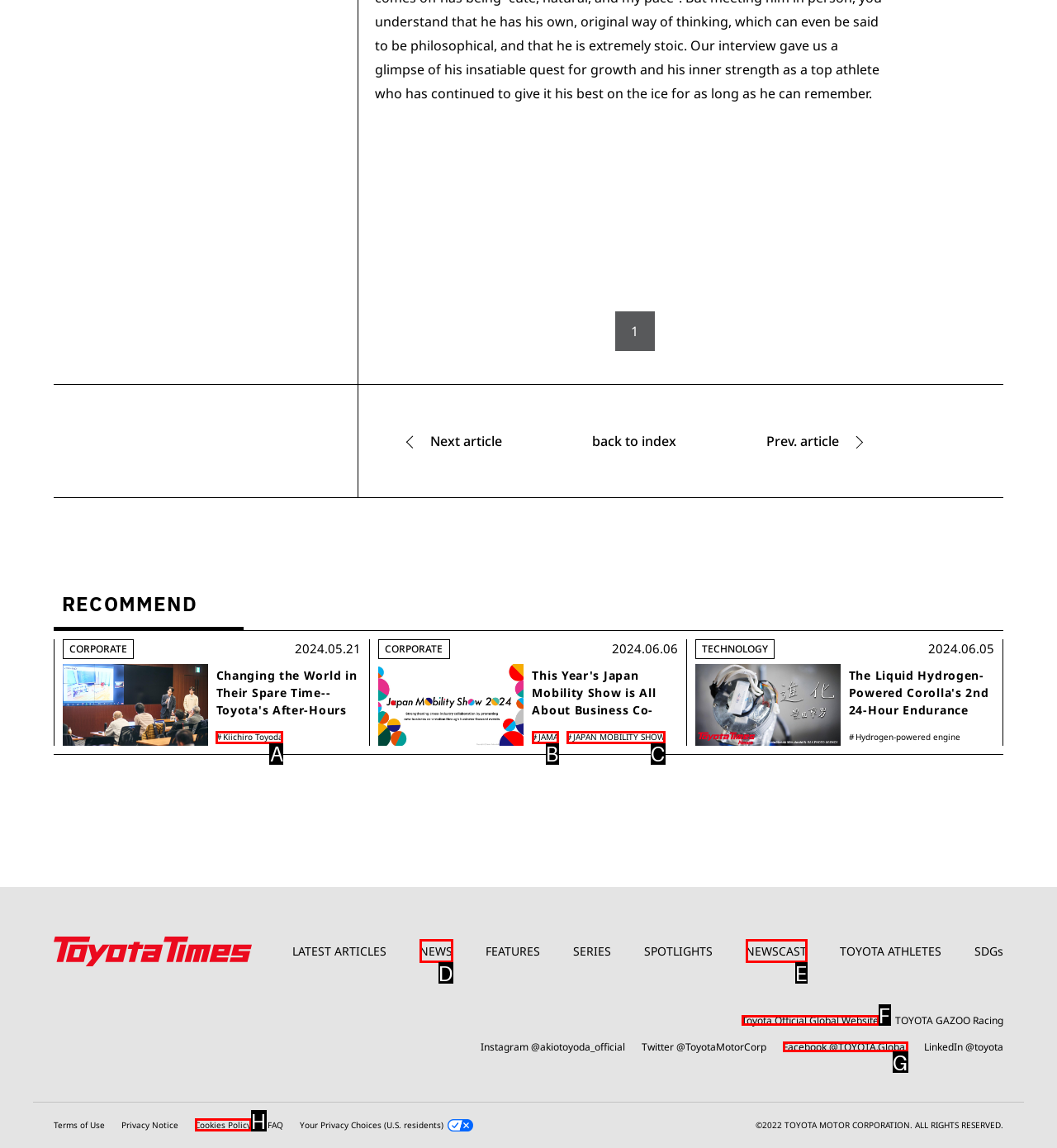Find the HTML element that suits the description: Toyota Official Global Website
Indicate your answer with the letter of the matching option from the choices provided.

F